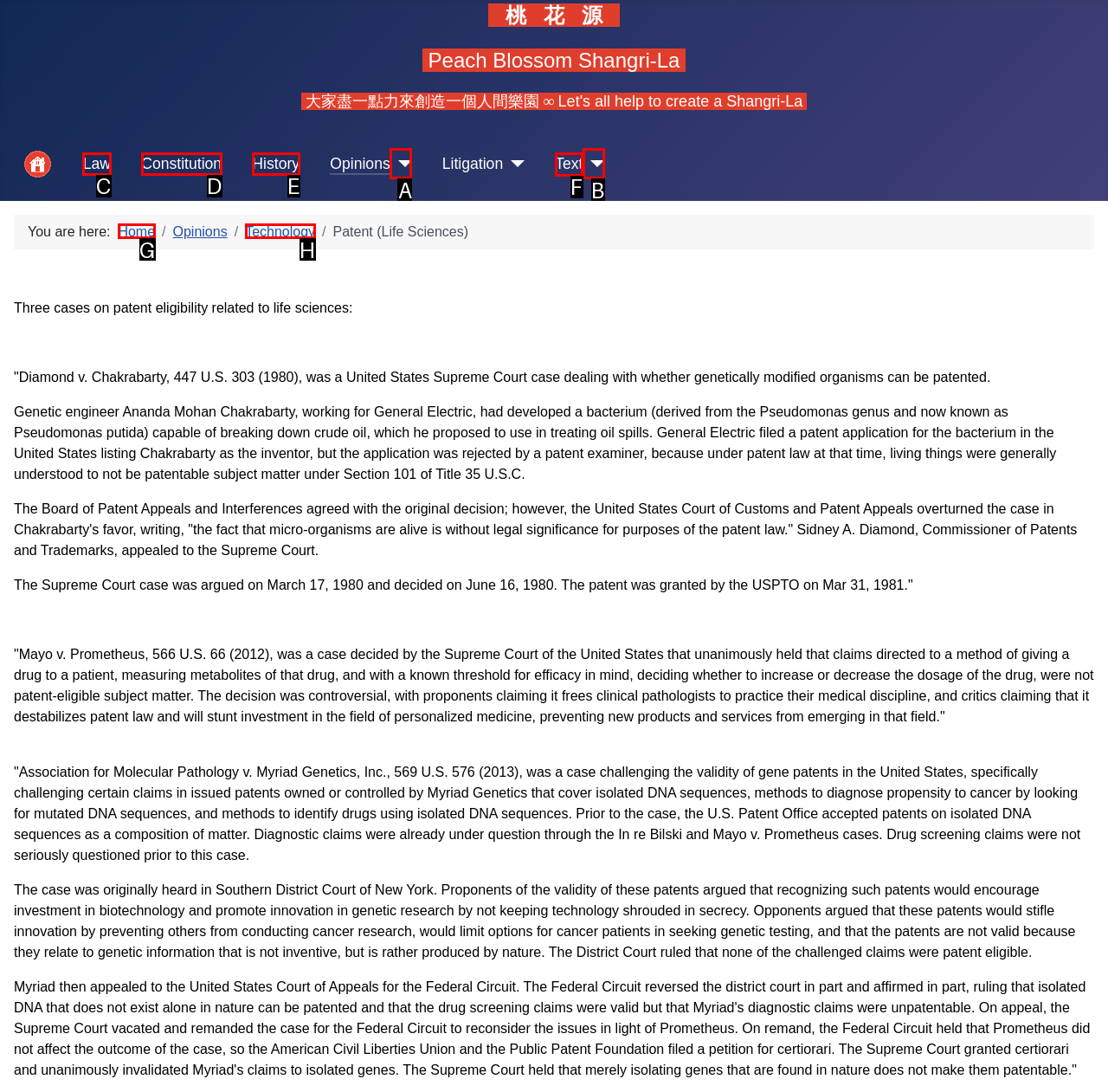Given the task: Click the Text link, tell me which HTML element to click on.
Answer with the letter of the correct option from the given choices.

F